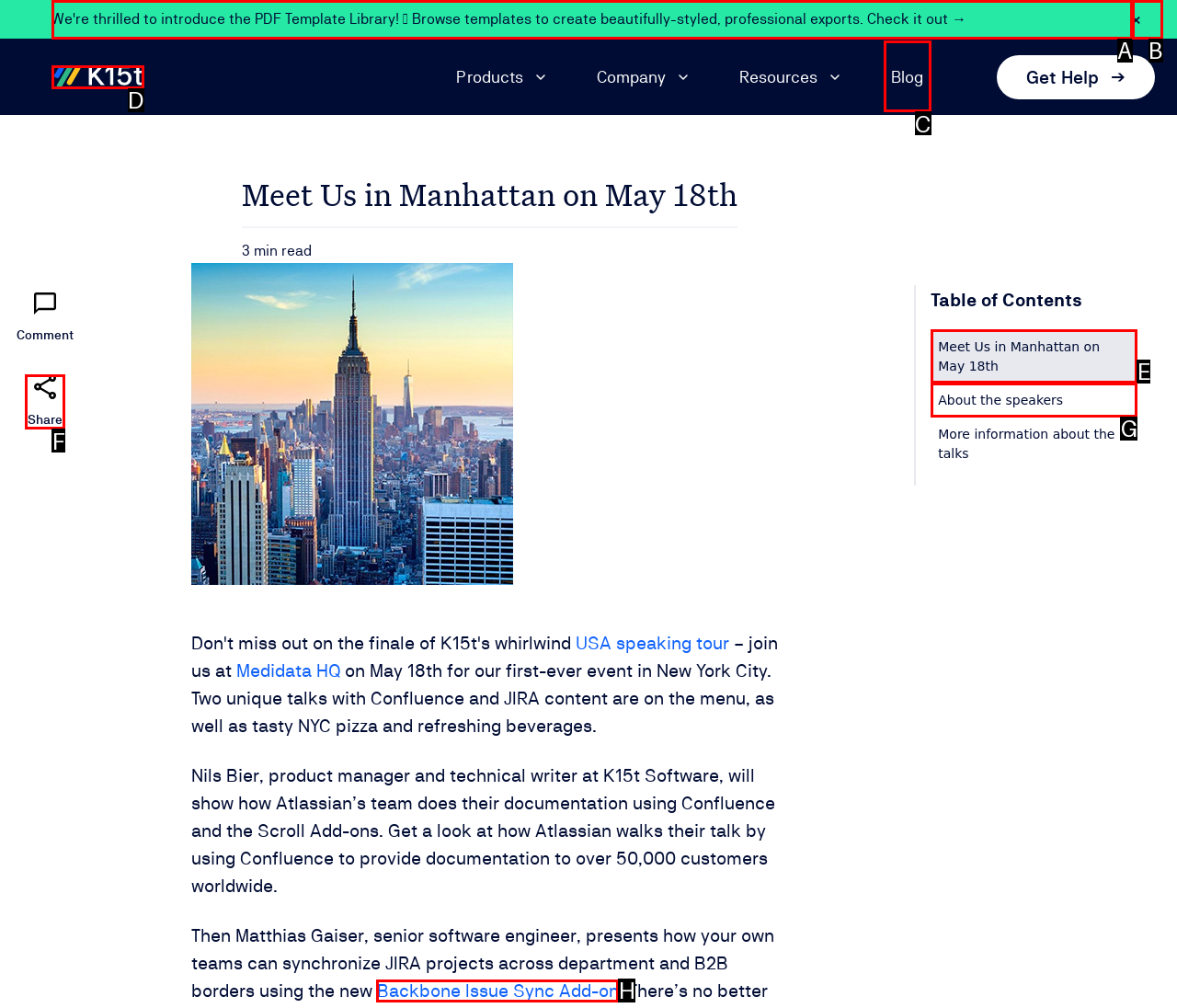Determine which HTML element should be clicked to carry out the following task: Read the blog Respond with the letter of the appropriate option.

C